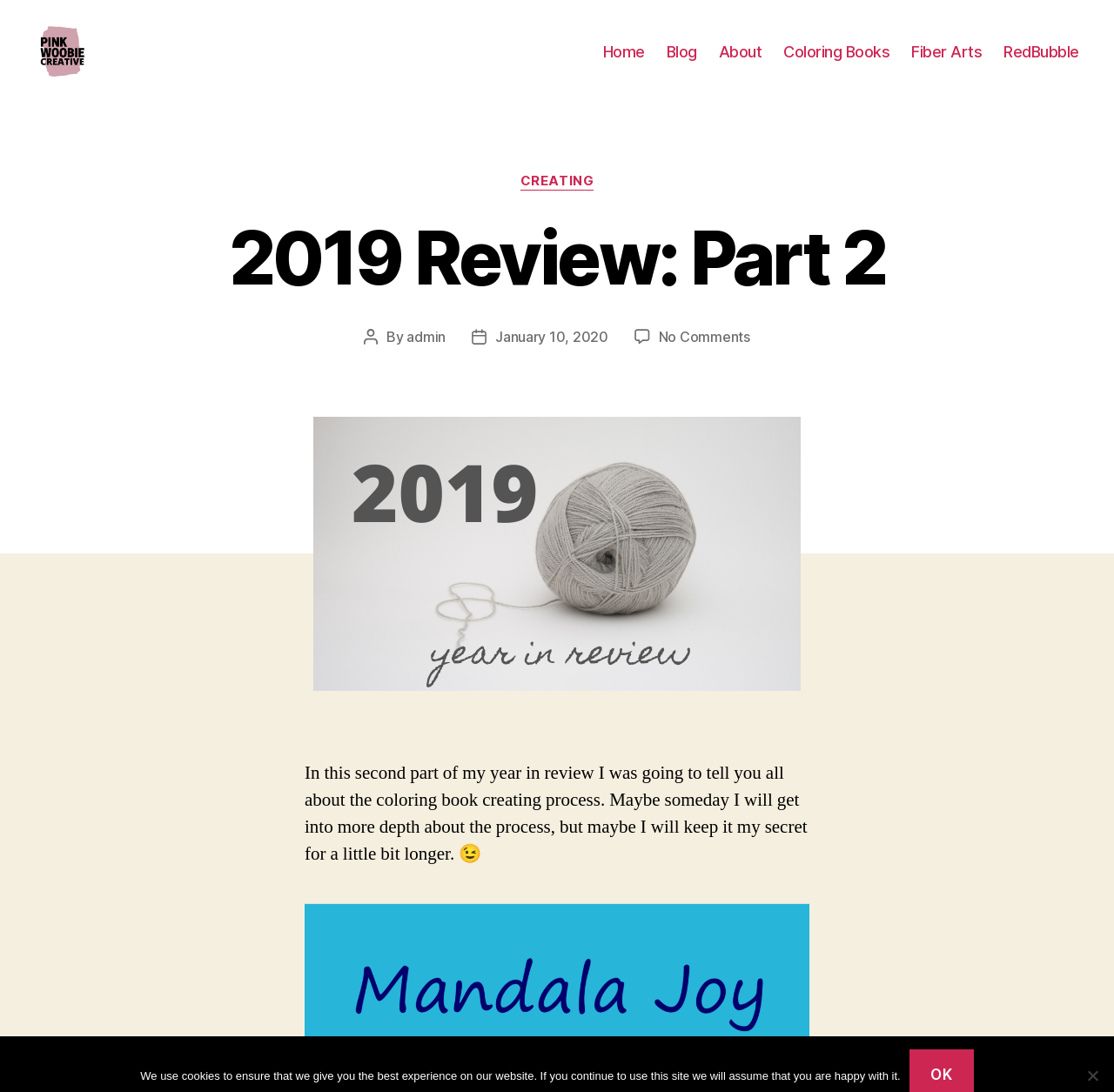What is the author of the post?
Kindly offer a comprehensive and detailed response to the question.

The author of the post can be found in the article metadata, where it is stated as 'Post author' followed by the link 'admin'.